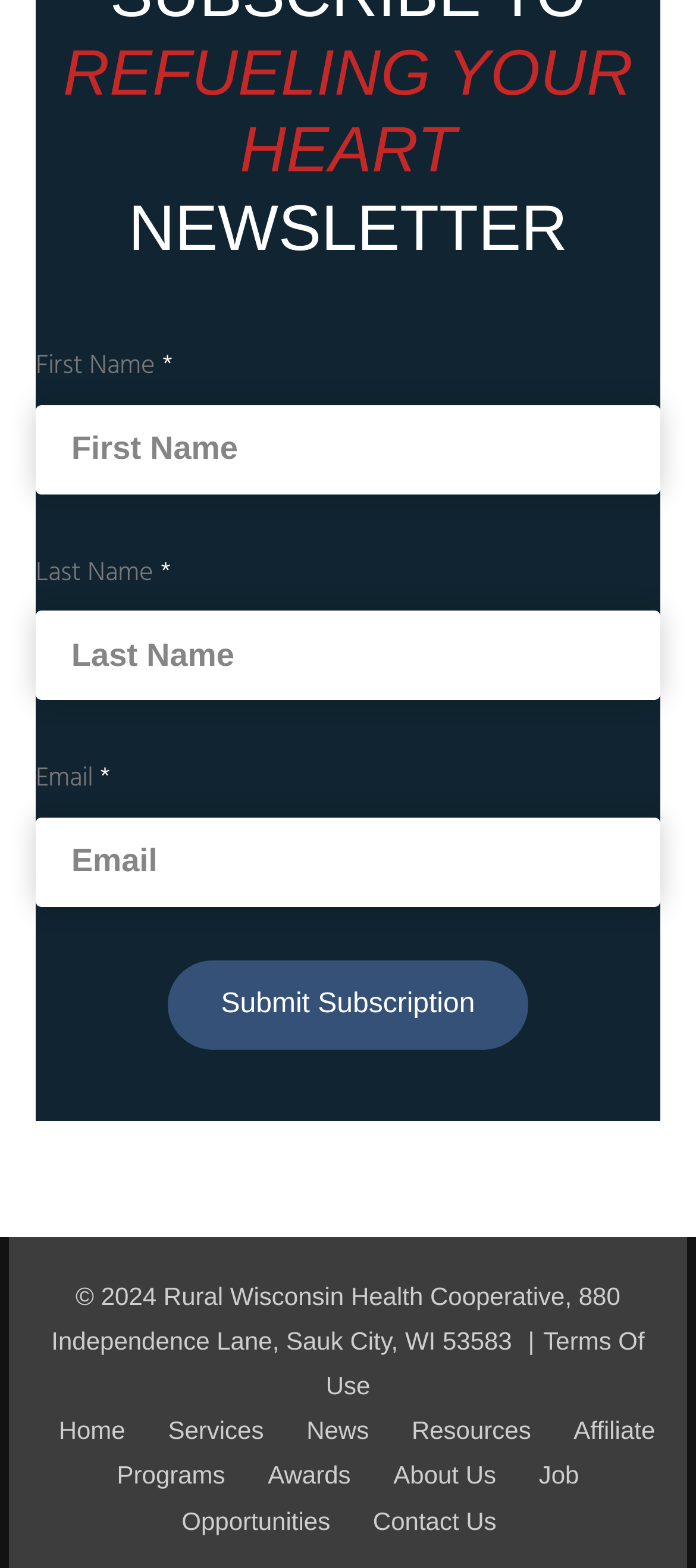How many links are there in the footer?
Look at the screenshot and respond with a single word or phrase.

9